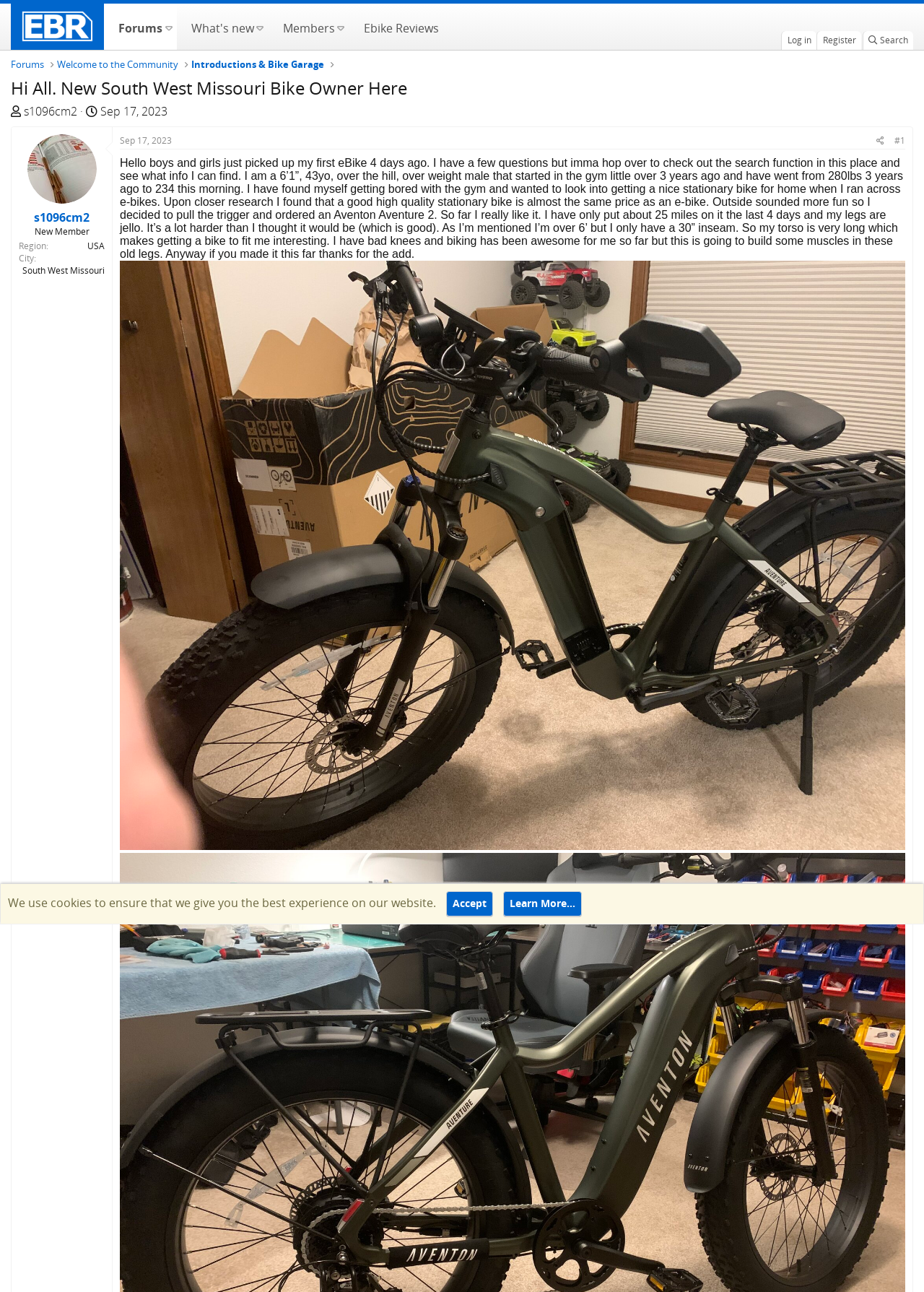What is the purpose of the author's post?
Provide an in-depth and detailed answer to the question.

The author is introducing themselves to the community, sharing their background and experience with eBikes, and seeking information from others.